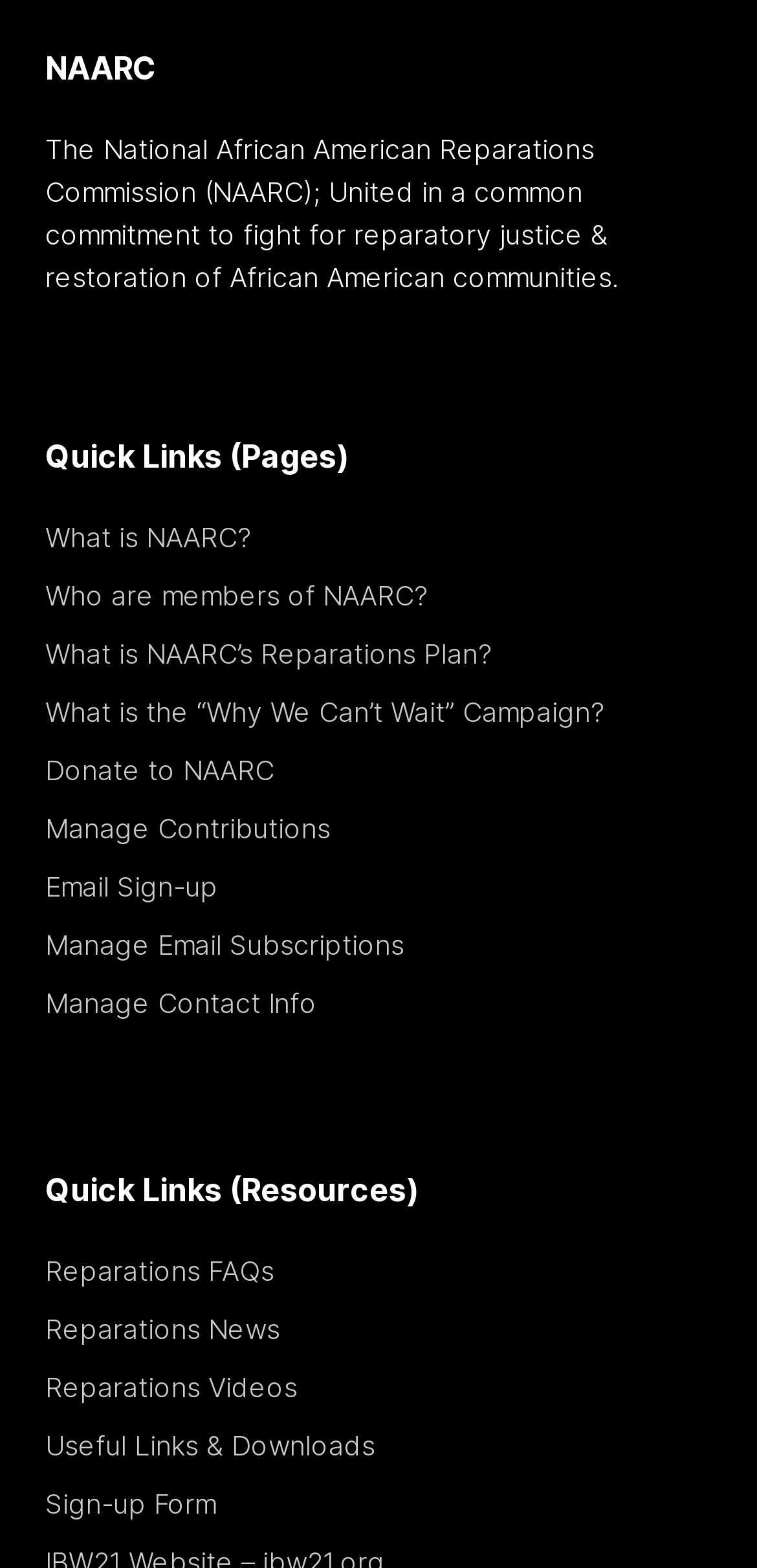Using the webpage screenshot, locate the HTML element that fits the following description and provide its bounding box: "Useful Links & Downloads".

[0.06, 0.909, 0.94, 0.936]